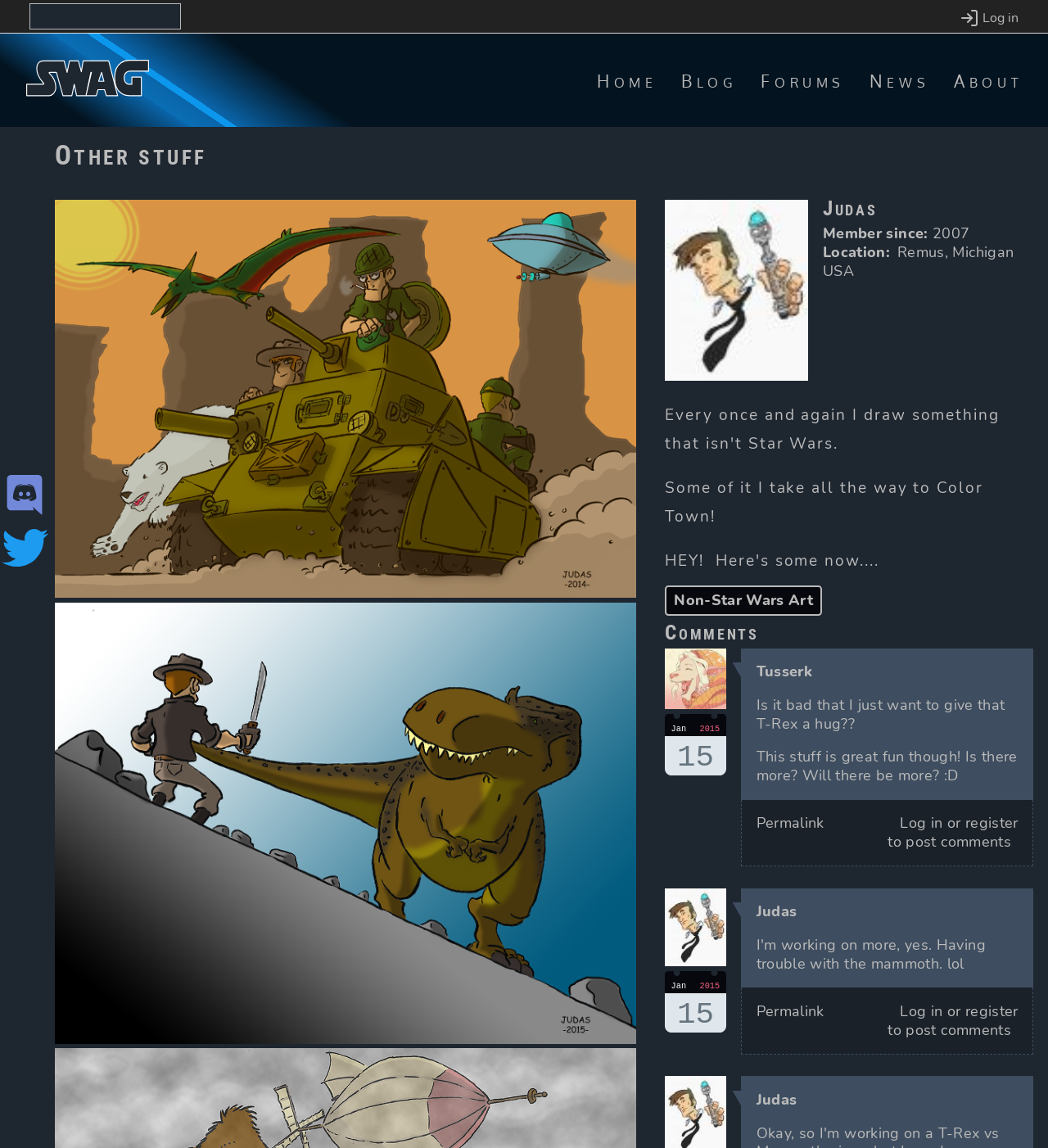What is the name of the link below the profile picture?
Utilize the image to construct a detailed and well-explained answer.

I determined the answer by looking at the link element with the text 'Judas' and its corresponding image element with the alt text 'Profile picture for user Judas'.